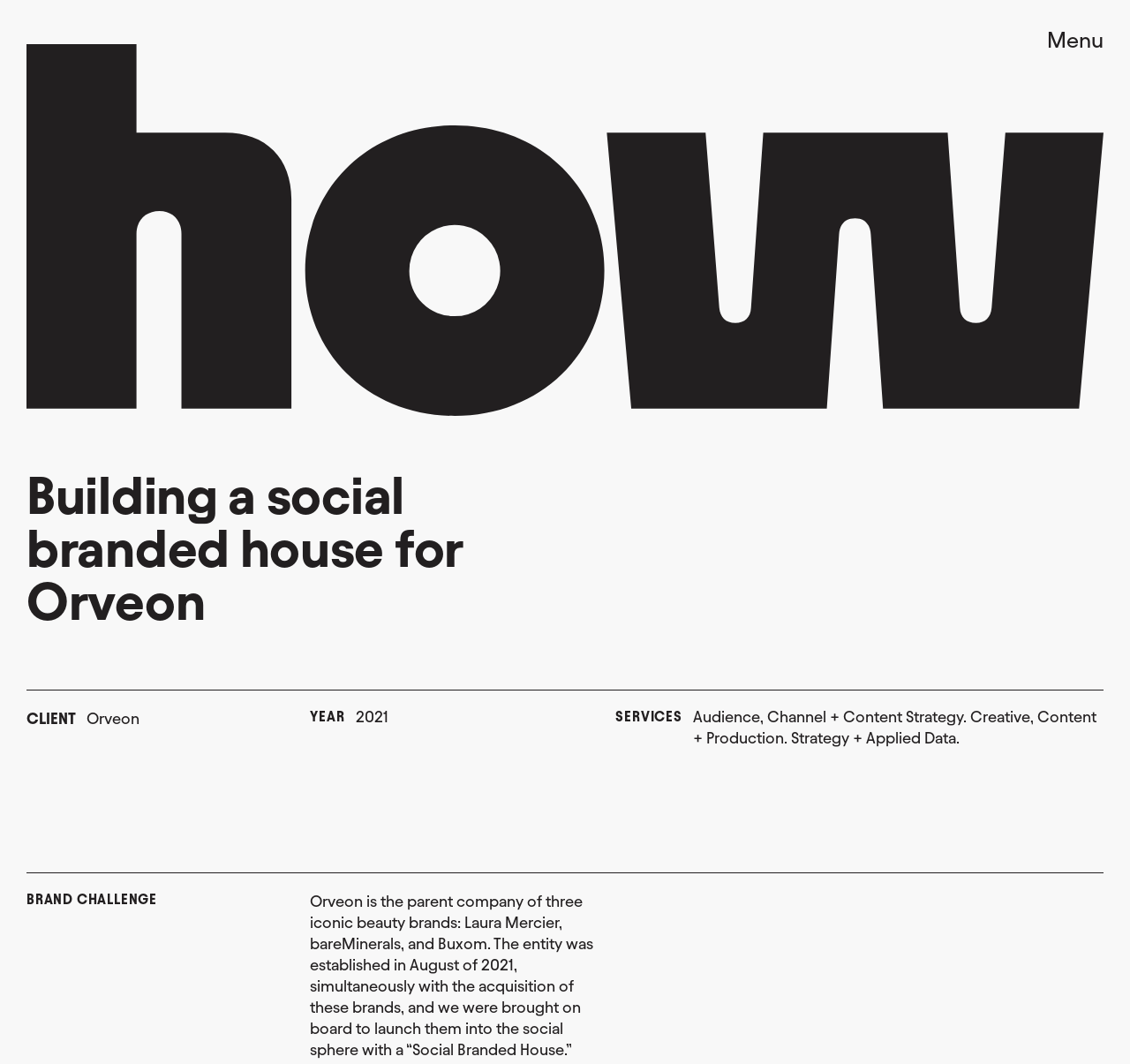Answer the question using only a single word or phrase: 
What is the social media platform with the most links?

LinkedIn